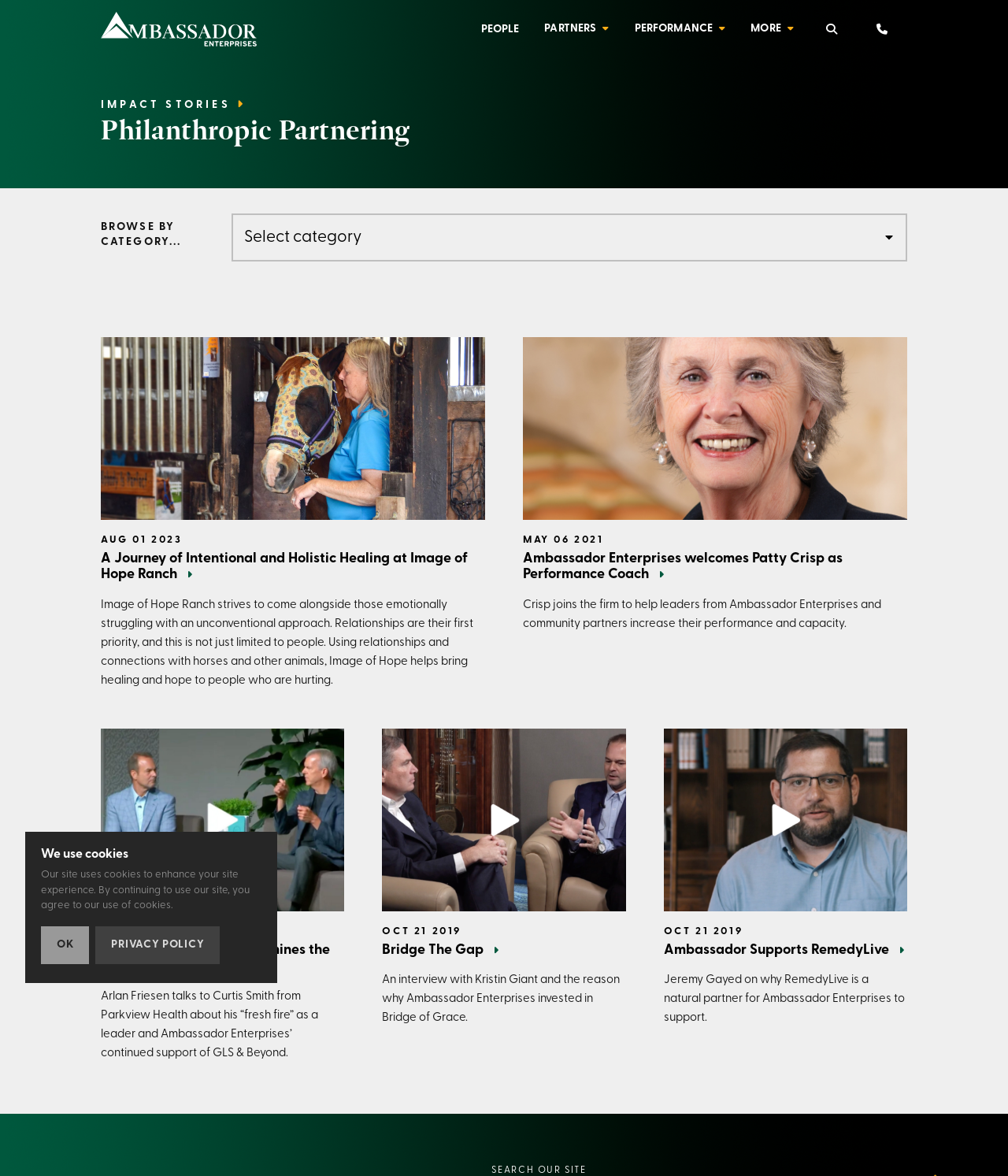Indicate the bounding box coordinates of the element that must be clicked to execute the instruction: "Call us at 260-487-4000". The coordinates should be given as four float numbers between 0 and 1, i.e., [left, top, right, bottom].

[0.85, 0.0, 0.9, 0.05]